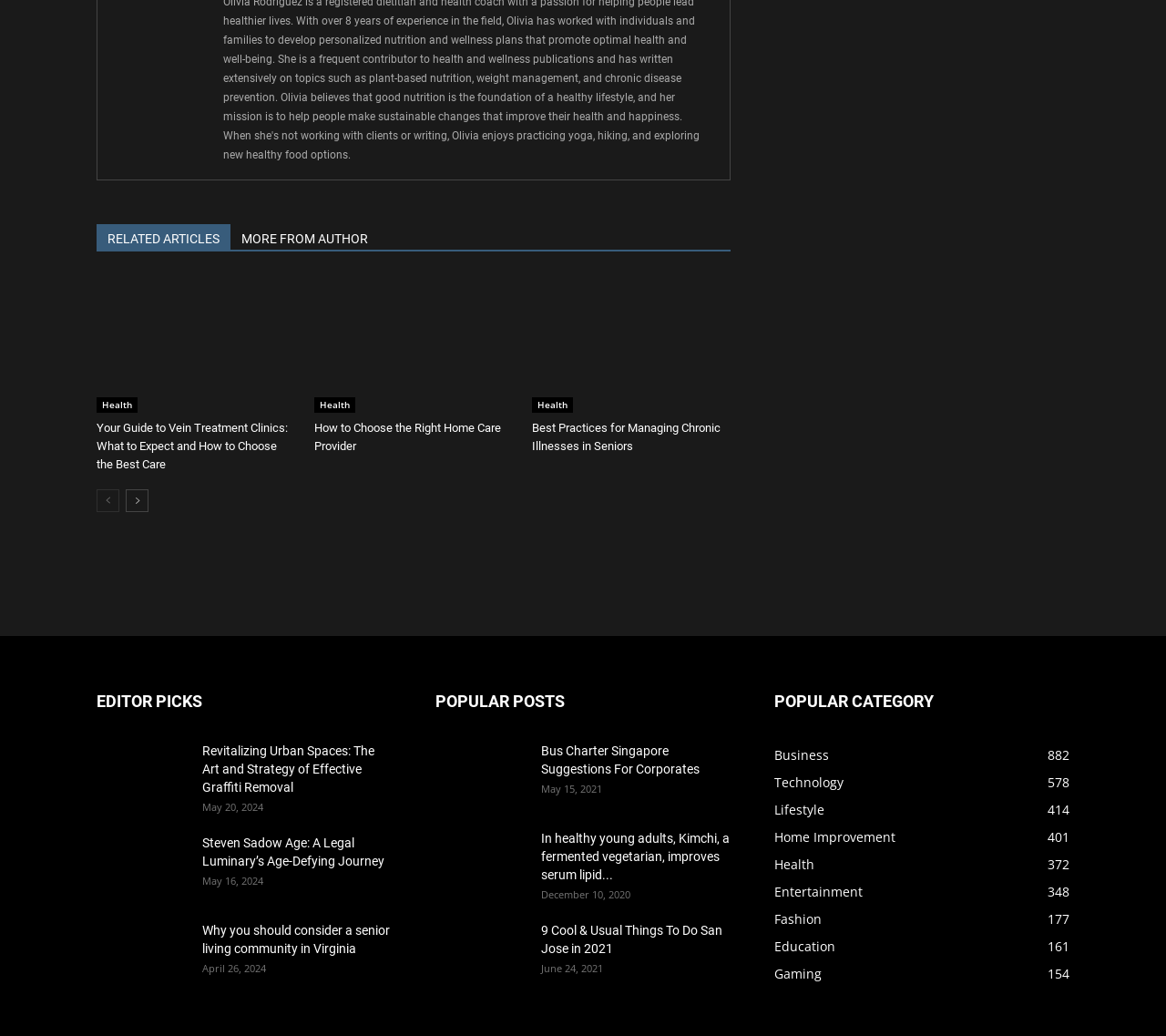Determine the bounding box coordinates of the element that should be clicked to execute the following command: "Read 'Your Guide to Vein Treatment Clinics: What to Expect and How to Choose the Best Care'".

[0.083, 0.266, 0.253, 0.398]